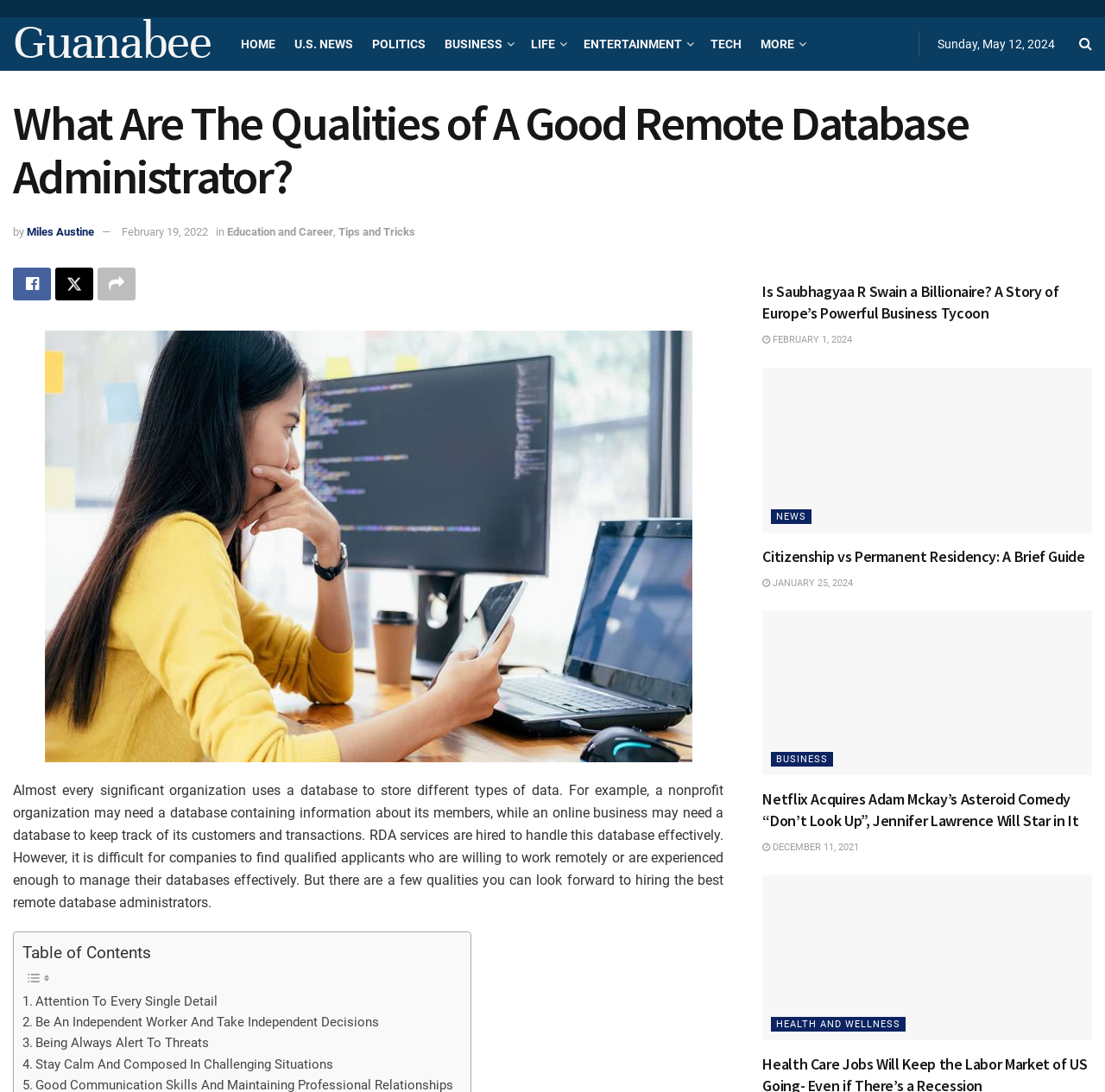Kindly determine the bounding box coordinates for the area that needs to be clicked to execute this instruction: "Click on the 'HOME' link".

[0.218, 0.016, 0.25, 0.065]